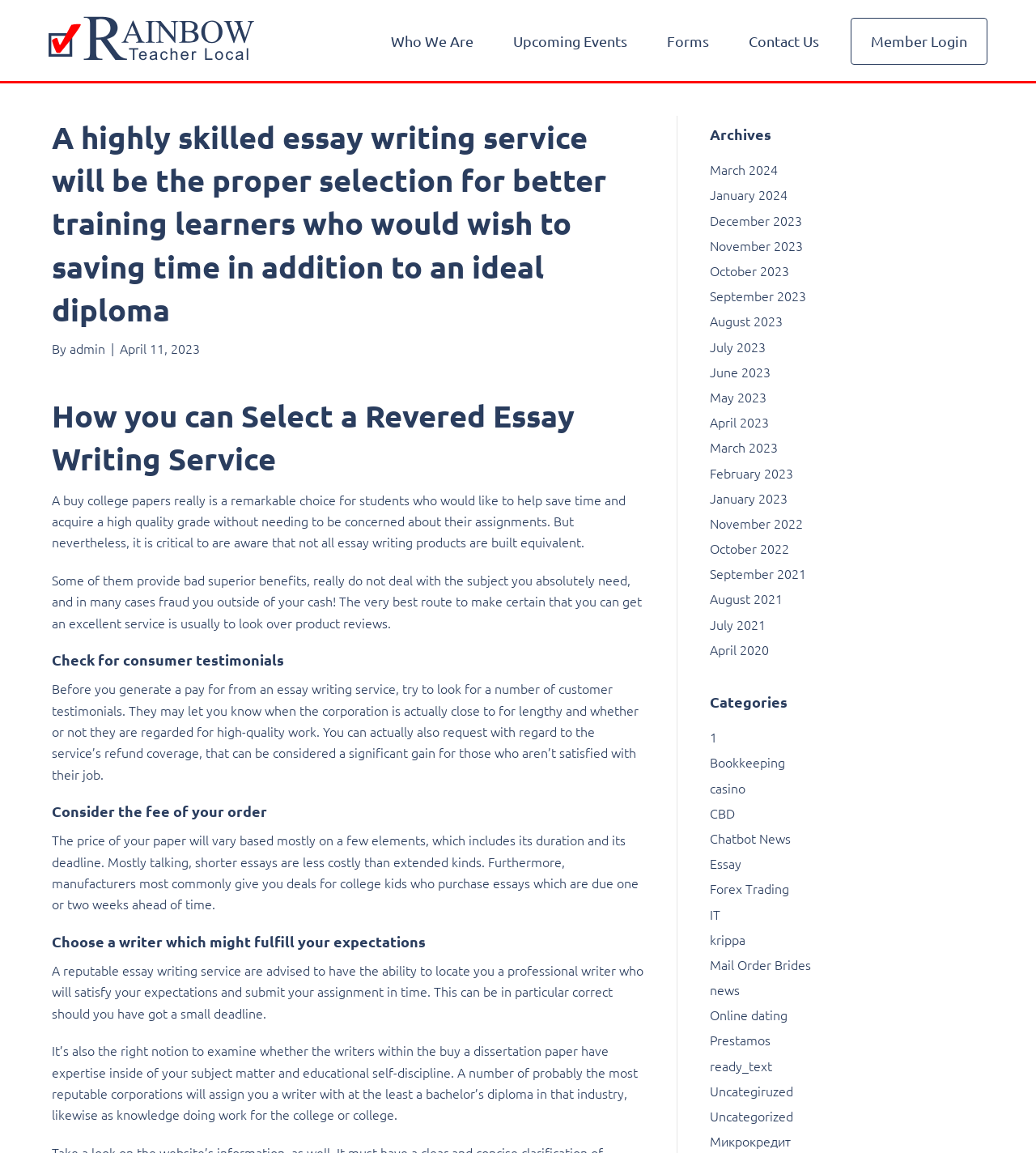Locate the bounding box coordinates of the item that should be clicked to fulfill the instruction: "Click the 'Member Login' link".

[0.821, 0.015, 0.953, 0.056]